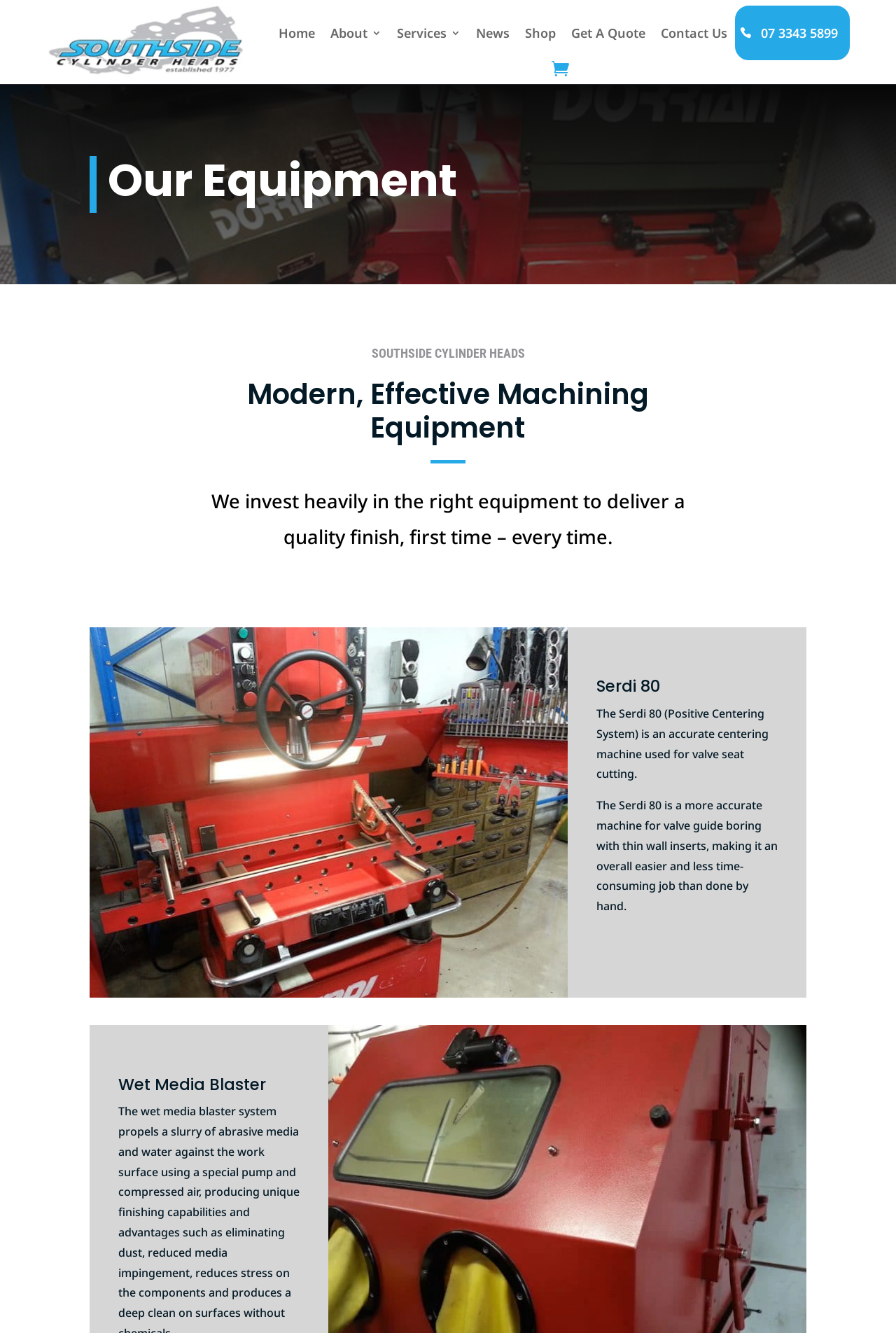Calculate the bounding box coordinates of the UI element given the description: "parent_node: Home".

[0.616, 0.045, 0.635, 0.059]